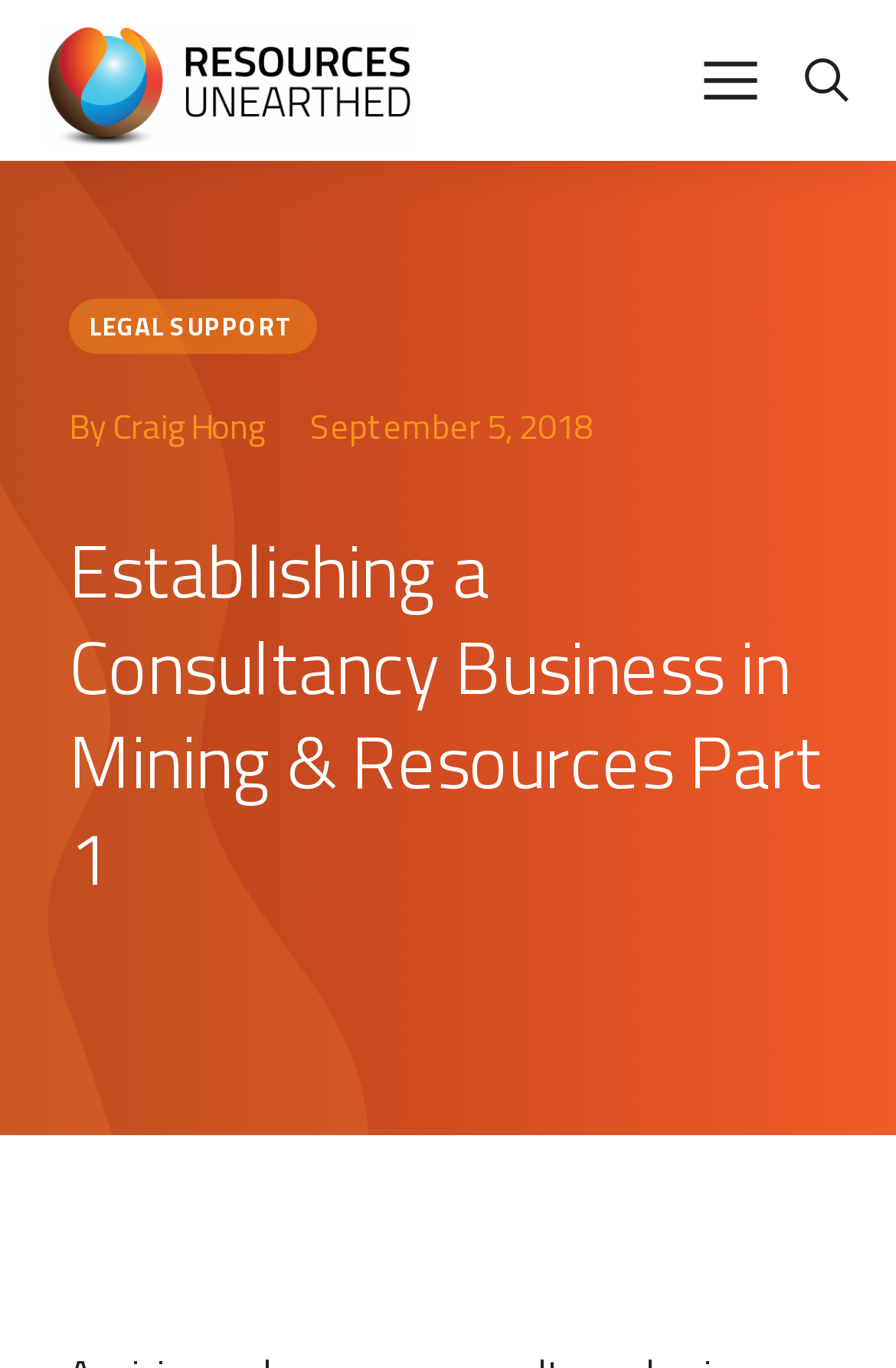Analyze the image and give a detailed response to the question:
What type of support is mentioned?

I found the type of support mentioned by looking at the link element that says 'LEGAL SUPPORT'. This link element is located at the top of the page, suggesting that legal support is a relevant topic or service related to the article.